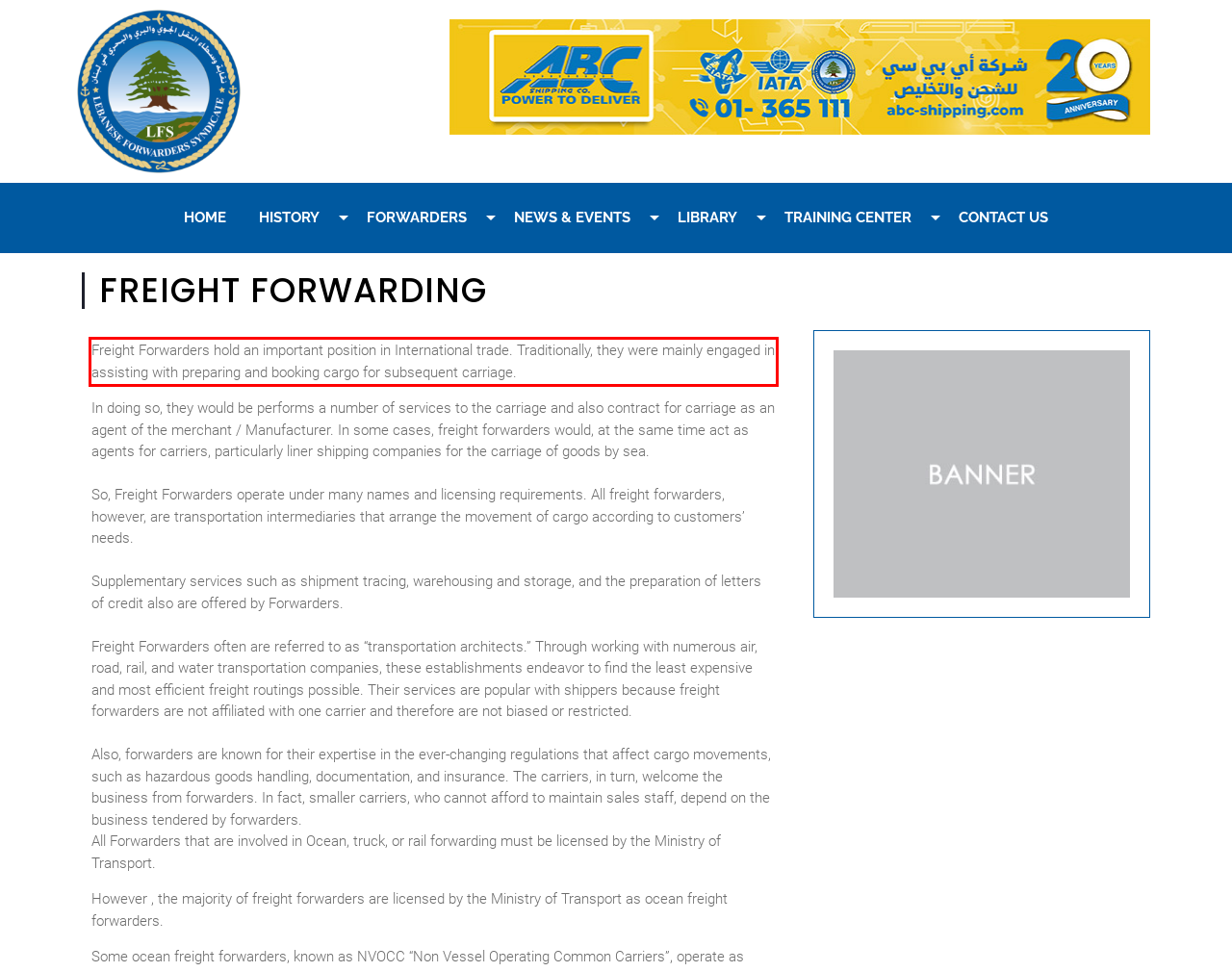Given a screenshot of a webpage, locate the red bounding box and extract the text it encloses.

Freight Forwarders hold an important position in International trade. Traditionally, they were mainly engaged in assisting with preparing and booking cargo for subsequent carriage.